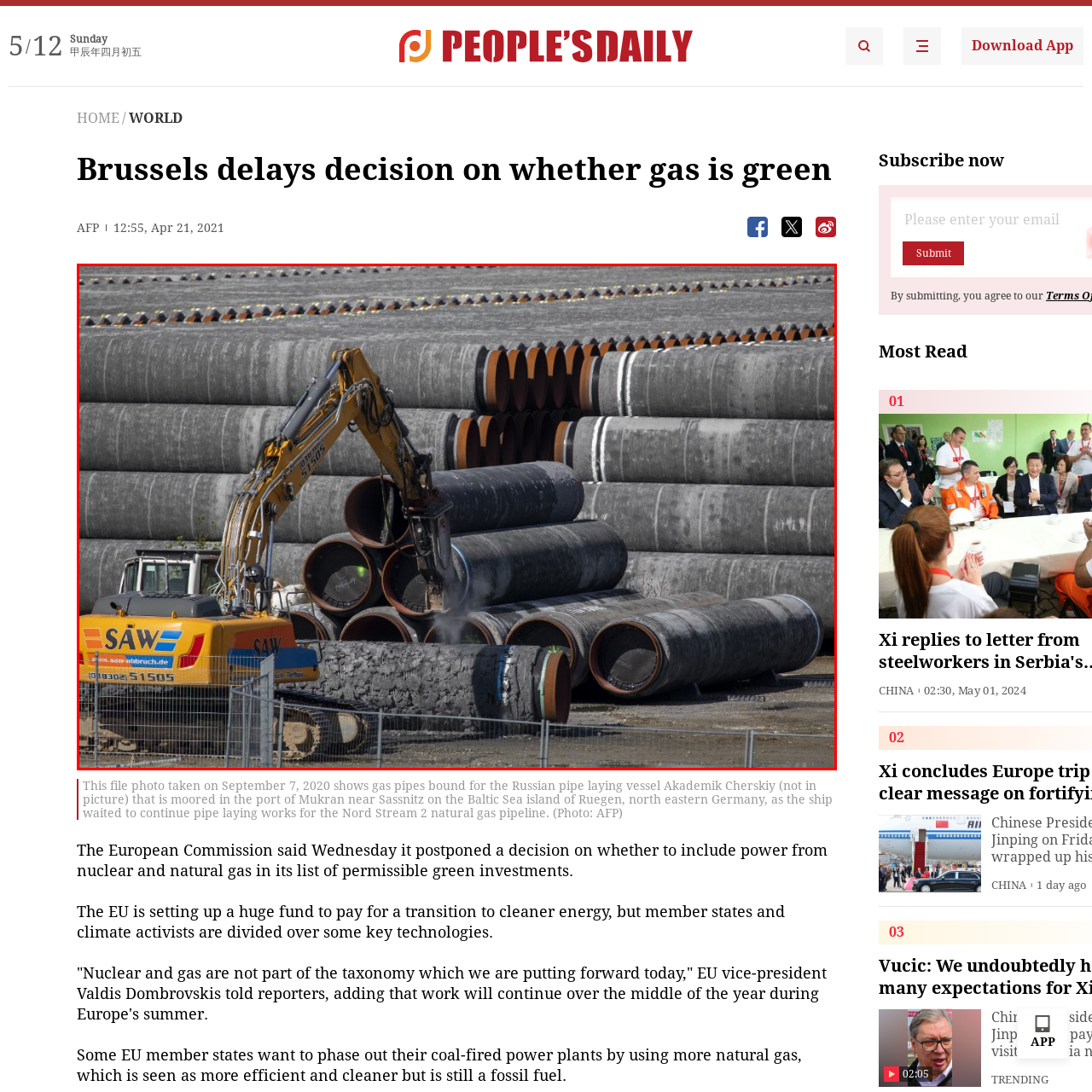Generate a detailed caption for the picture that is marked by the red rectangle.

In this image, an excavator is actively engaged in moving large cylindrical pipes at a construction site, specifically visible in a port area where the Nord Stream 2 natural gas pipeline components are being prepared. The excavator, which has a distinct yellow and grey design marked with the logo "SAW," is lifting a pipe from a stacked pile of similar pipes that are meticulously arranged behind it, showcasing the scale and organization of materials used for the project. The background reveals multiple layers of pipes, emphasizing the magnitude of construction involved in gas infrastructure projects. The scene reflects the ongoing operations related to energy infrastructure and the complexities of pipeline installation, particularly in the context of European energy initiatives.